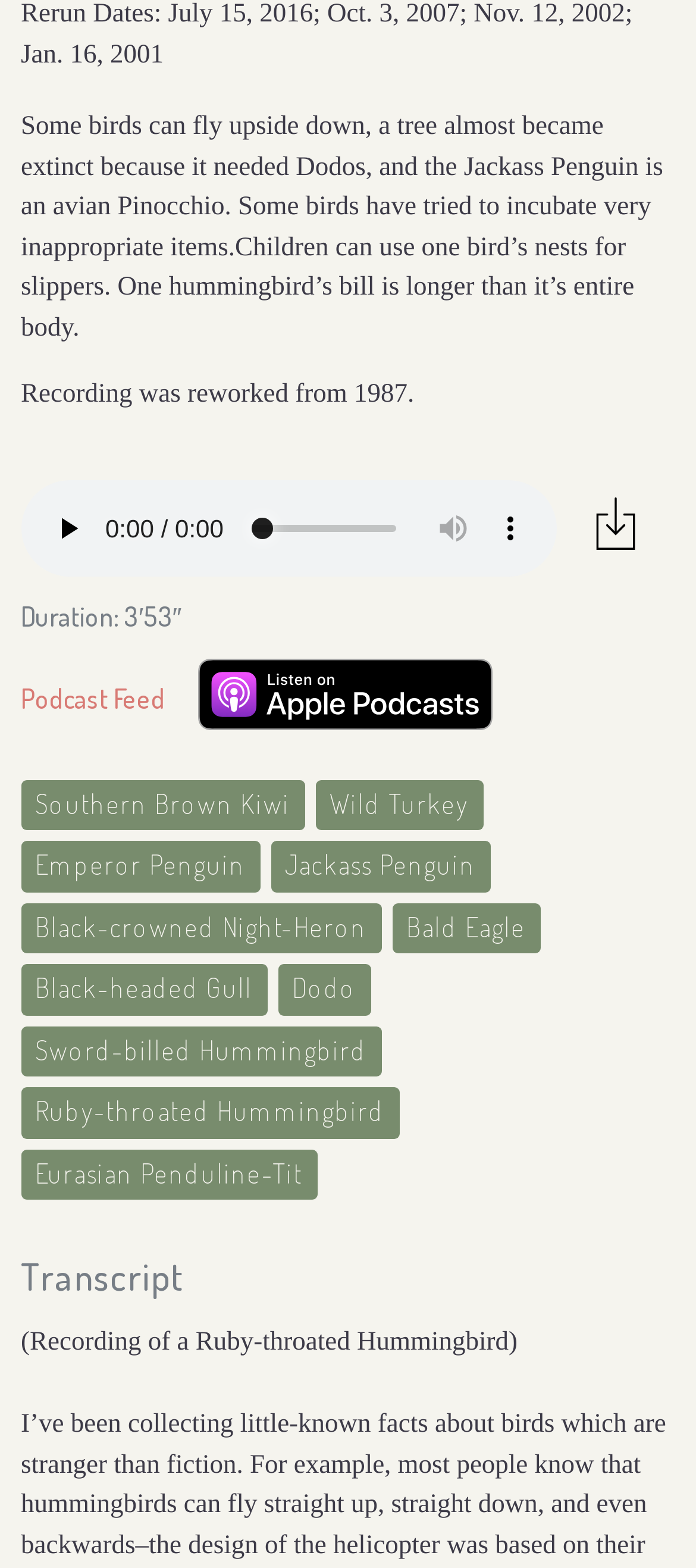Please provide a detailed answer to the question below by examining the image:
What is the duration of the audio?

I found the duration of the audio by looking at the StaticText element with the text 'Duration: 3′53″'.